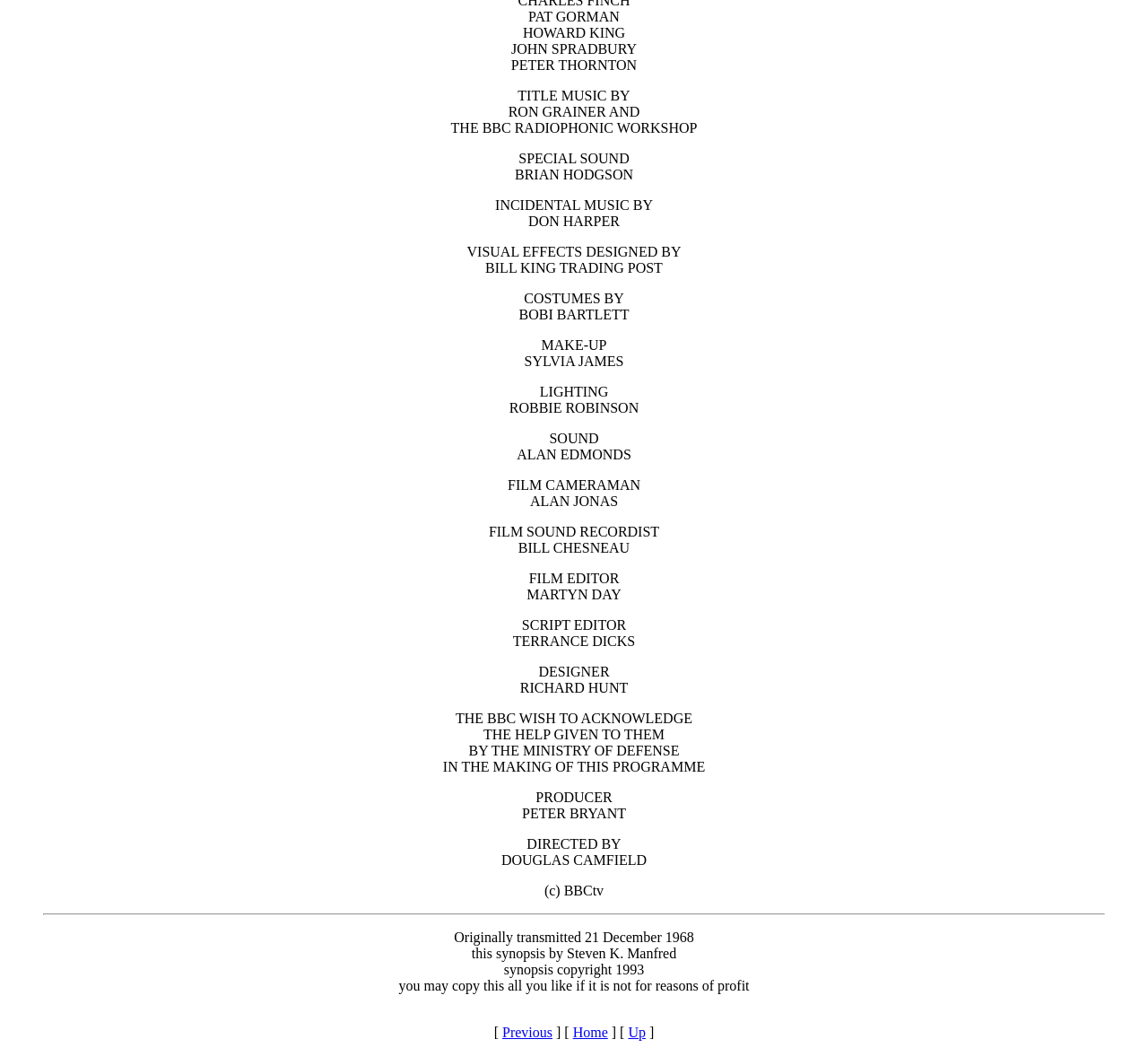What is the name of the script editor?
Please give a well-detailed answer to the question.

I found the answer by looking at the text 'SCRIPT EDITOR' and the following text 'TERRANCE DICKS' which indicates the name of the script editor.